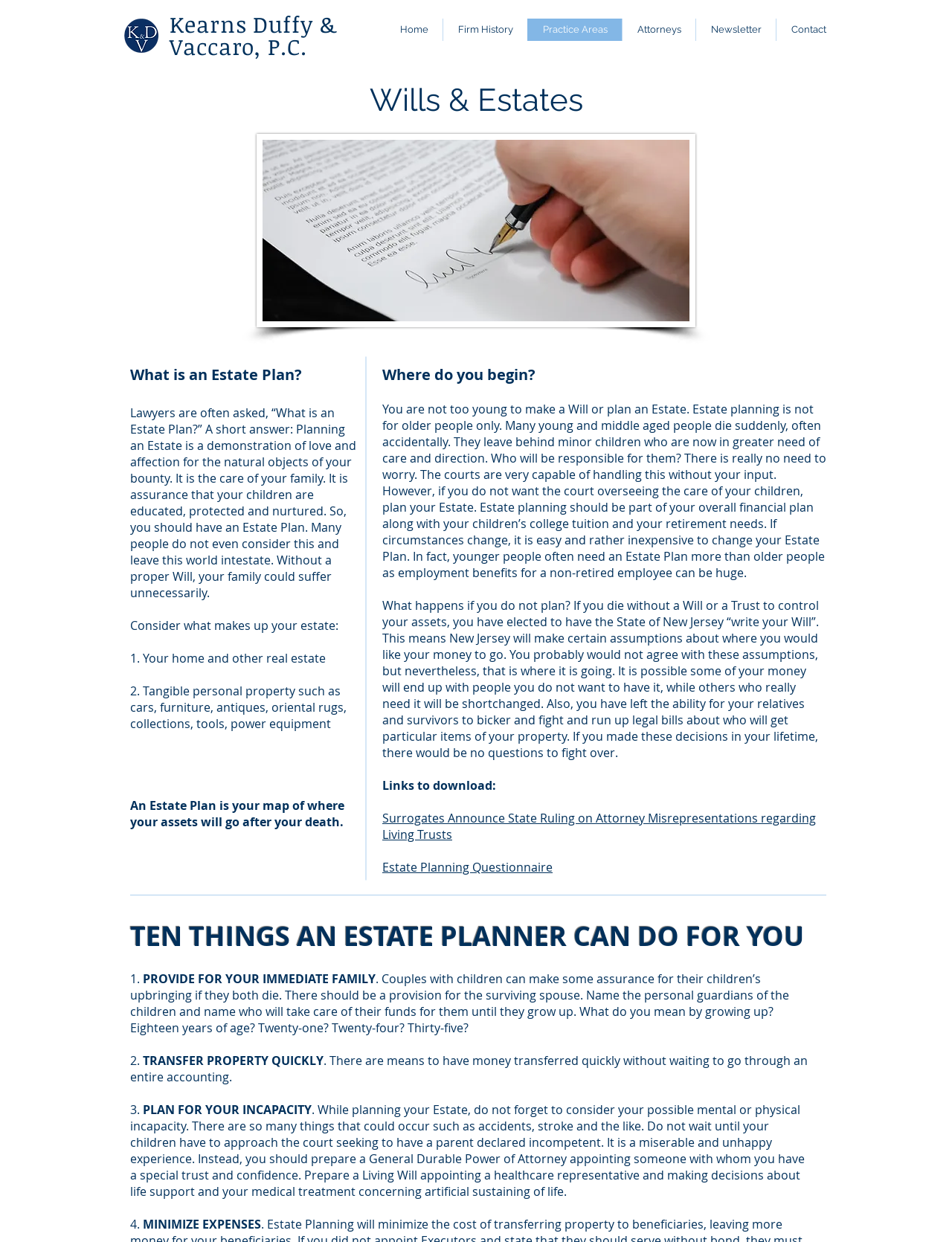Please provide the bounding box coordinates in the format (top-left x, top-left y, bottom-right x, bottom-right y). Remember, all values are floating point numbers between 0 and 1. What is the bounding box coordinate of the region described as: Practice Areas

[0.554, 0.015, 0.653, 0.033]